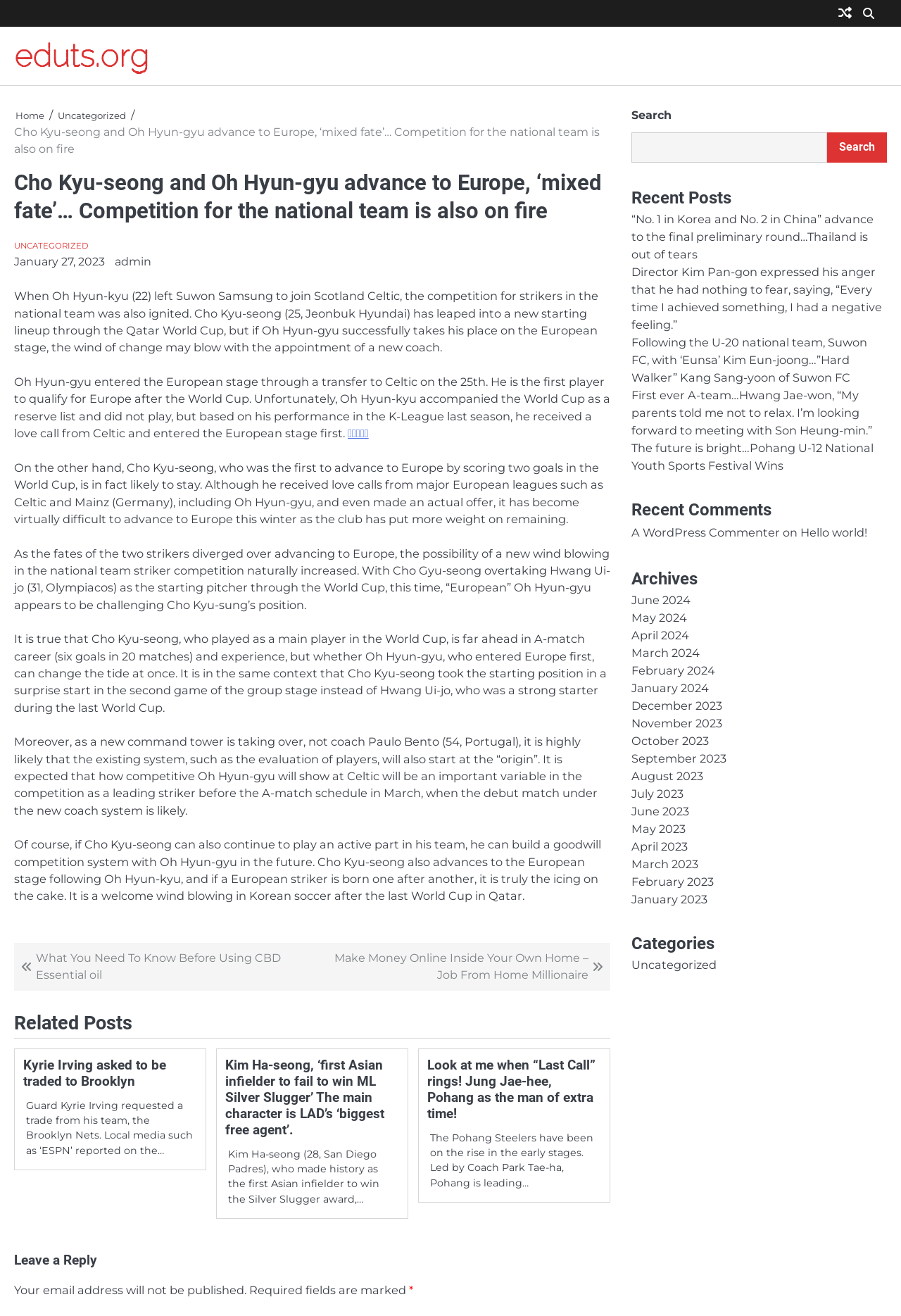What is the topic of the article? From the image, respond with a single word or brief phrase.

Soccer